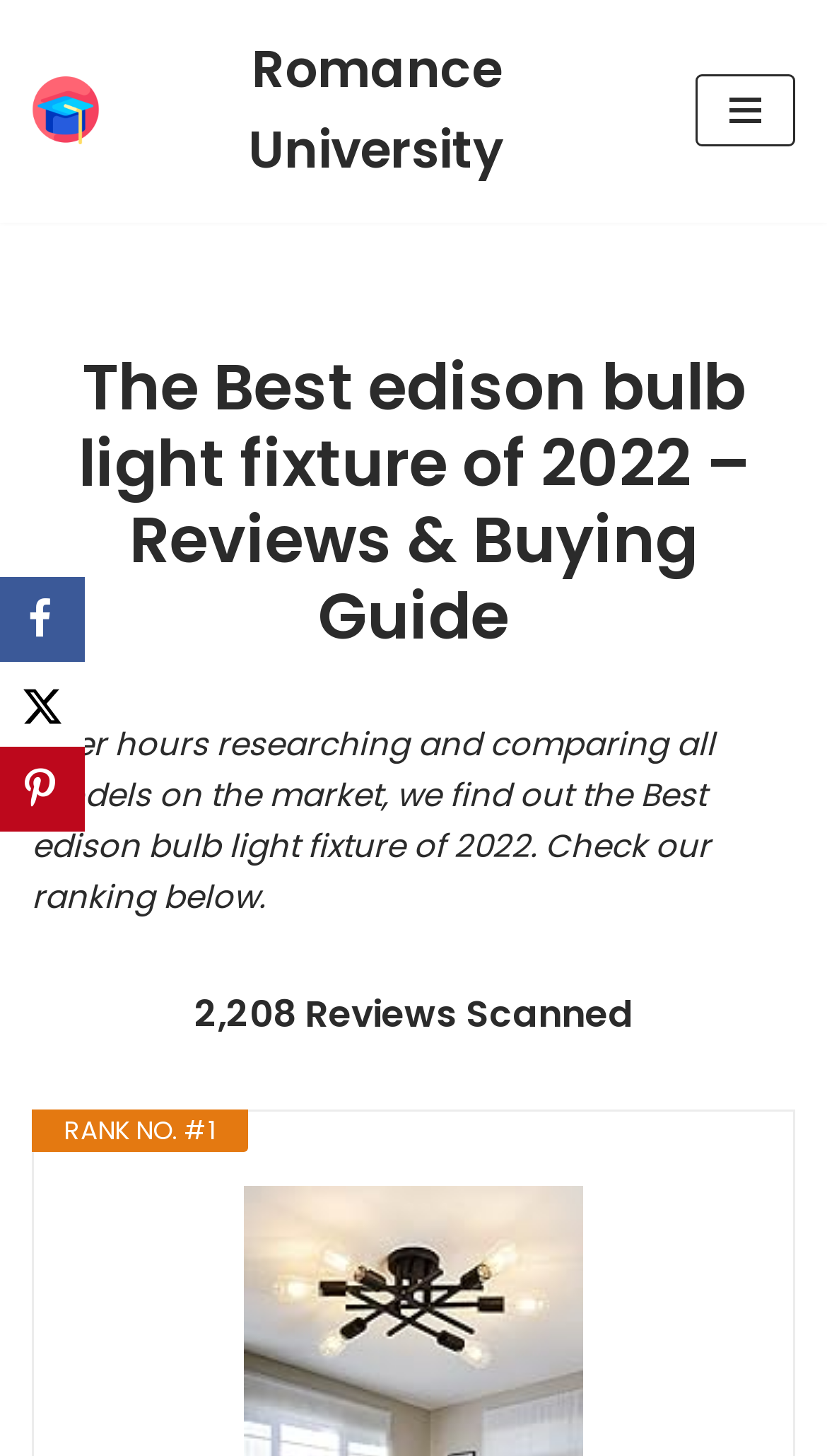Determine the bounding box coordinates for the HTML element mentioned in the following description: "Navigation Menu". The coordinates should be a list of four floats ranging from 0 to 1, represented as [left, top, right, bottom].

[0.841, 0.052, 0.962, 0.101]